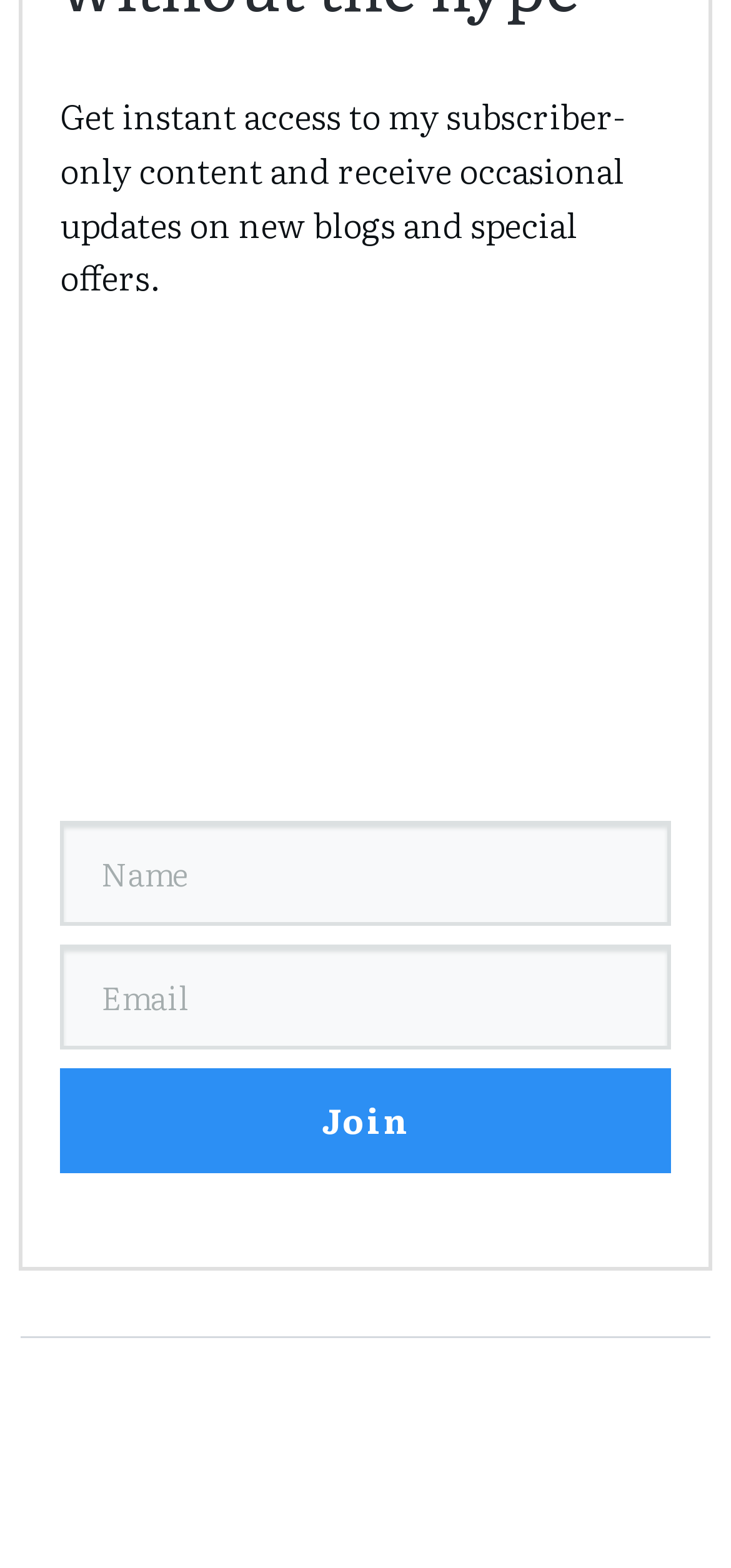Answer the following query concisely with a single word or phrase:
How many textboxes are there on the webpage?

2